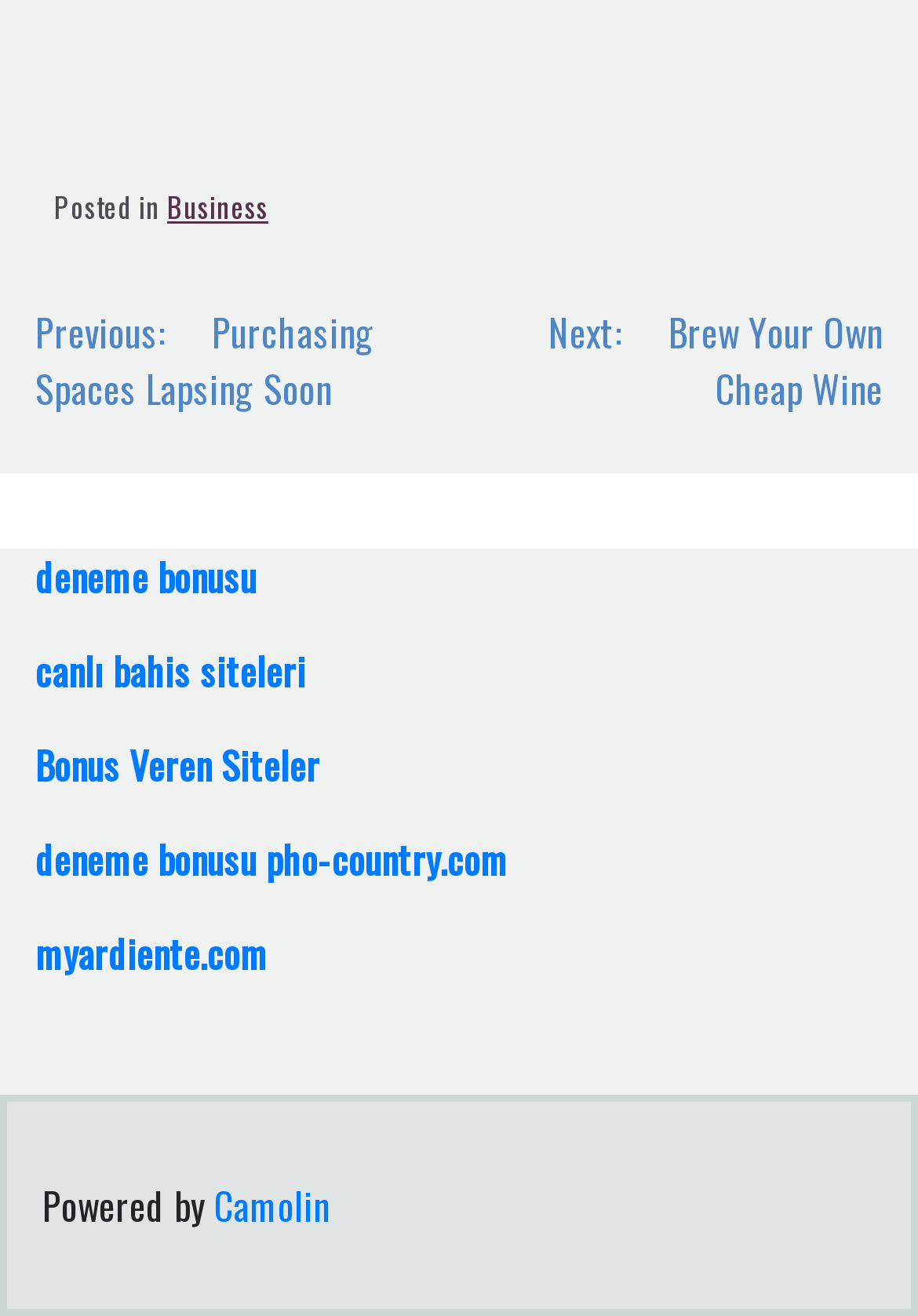Identify the bounding box coordinates of the area you need to click to perform the following instruction: "Go to 'Previous: Purchasing Spaces Lapsing Soon'".

[0.038, 0.231, 0.408, 0.317]